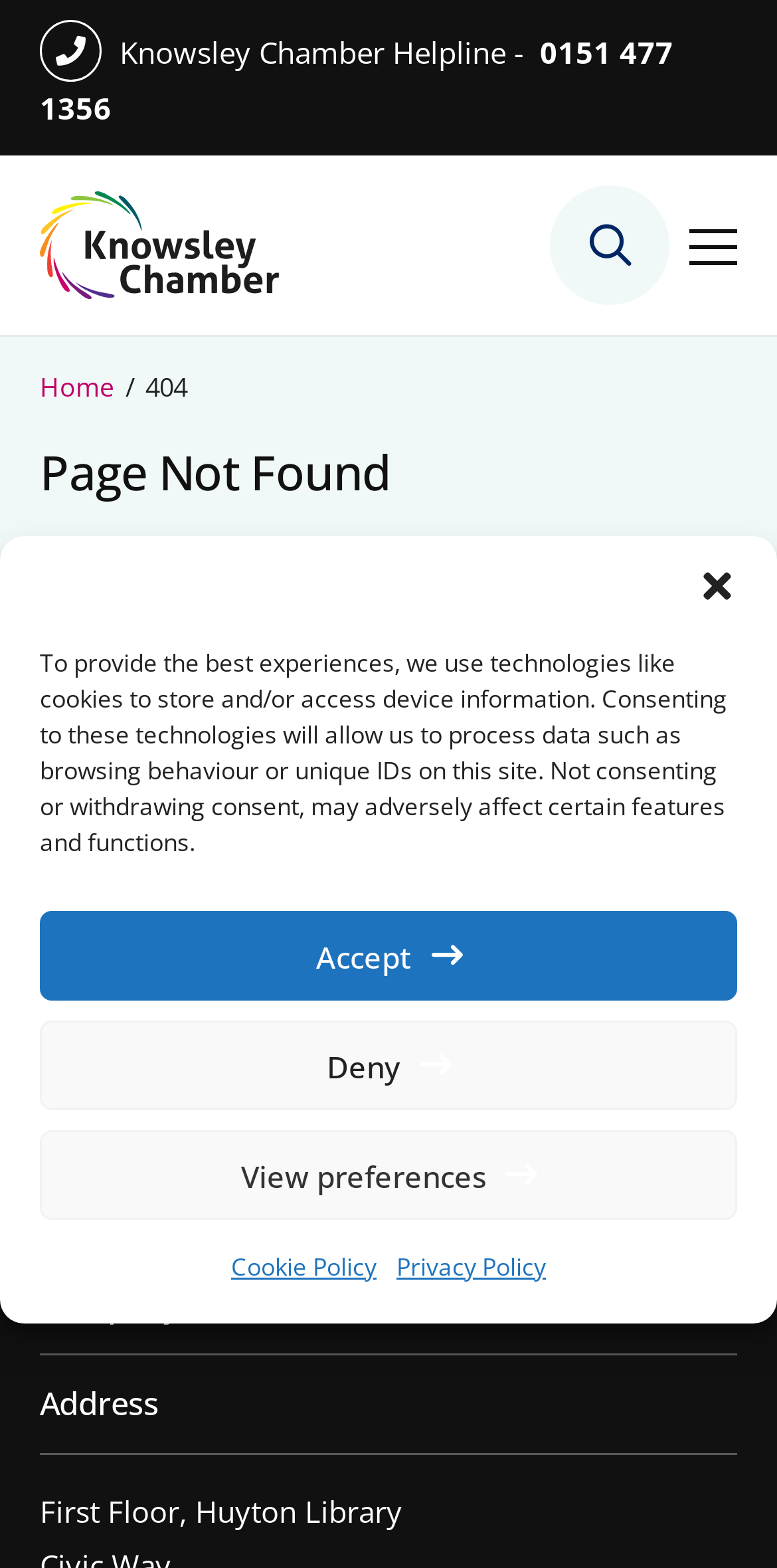What is the phone number of Knowsley Chamber Helpline?
Using the information from the image, provide a comprehensive answer to the question.

The phone number can be found at the top of the webpage, next to the 'Knowsley Chamber Helpline' text.